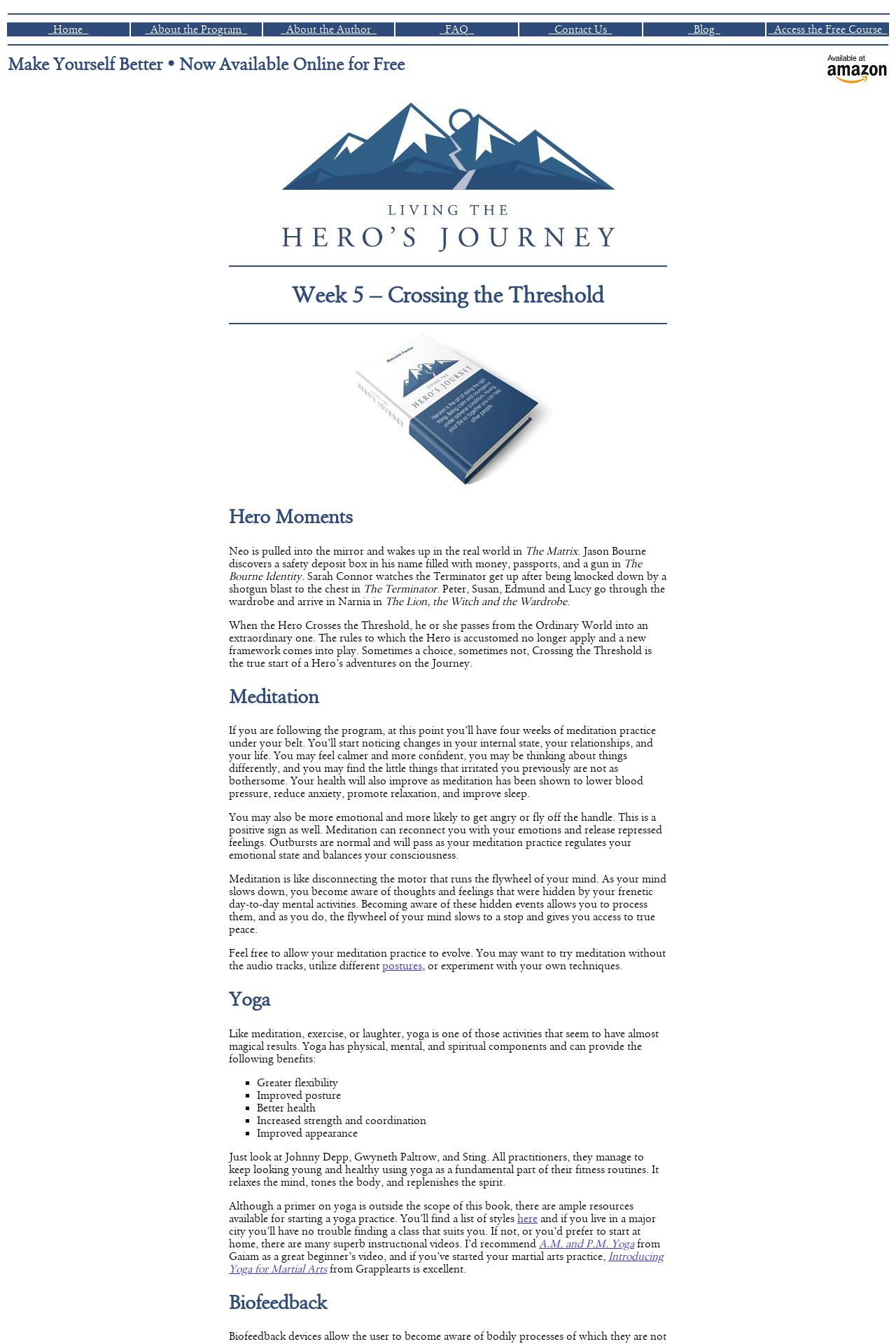Please answer the following question using a single word or phrase: 
What is the benefit of meditation mentioned in the webpage?

lower blood pressure